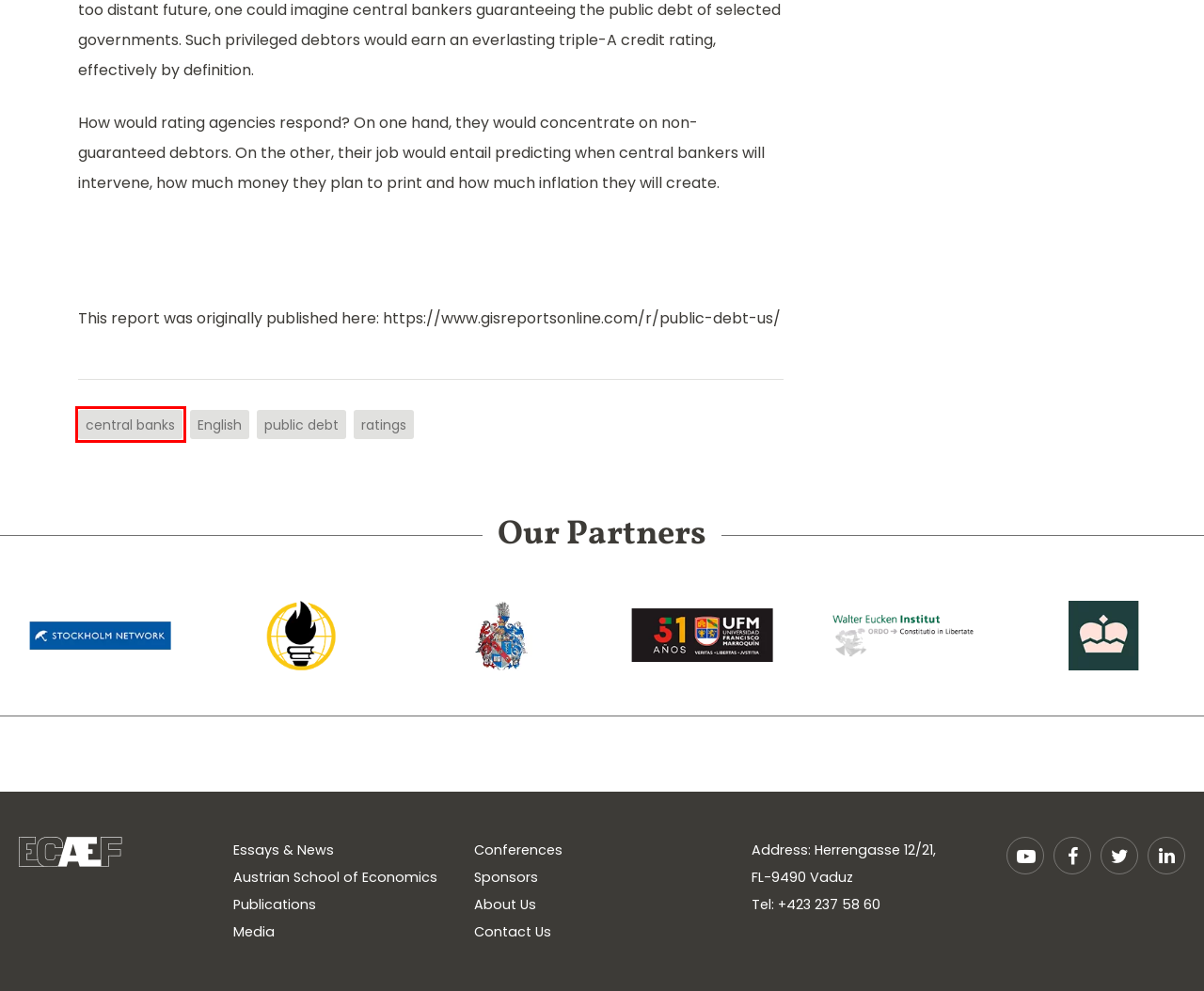Review the screenshot of a webpage that includes a red bounding box. Choose the most suitable webpage description that matches the new webpage after clicking the element within the red bounding box. Here are the candidates:
A. The “Inflation Tax” Is Regressive | Inflation Effects | Tax Foundation
B. ratings Archives - ECAEF
C. English Archives - ECAEF
D. public debt Archives - ECAEF
E. ePublications
F. central banks Archives - ECAEF
G. 10 Year Treasury Rate - 54 Year Historical Chart | MacroTrends
H. ECAEF Sponsors

F